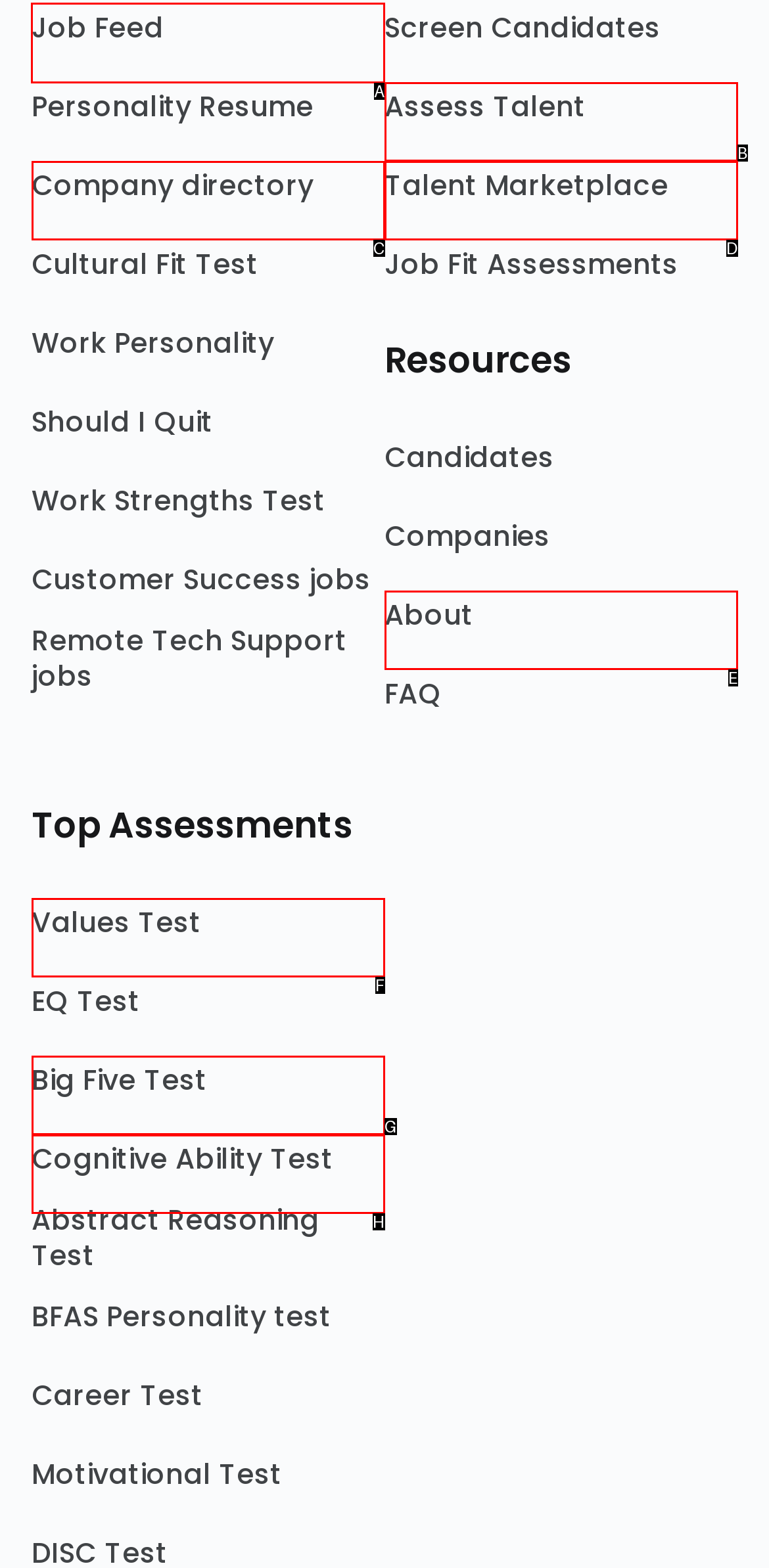Specify which UI element should be clicked to accomplish the task: Click on Job Feed. Answer with the letter of the correct choice.

A